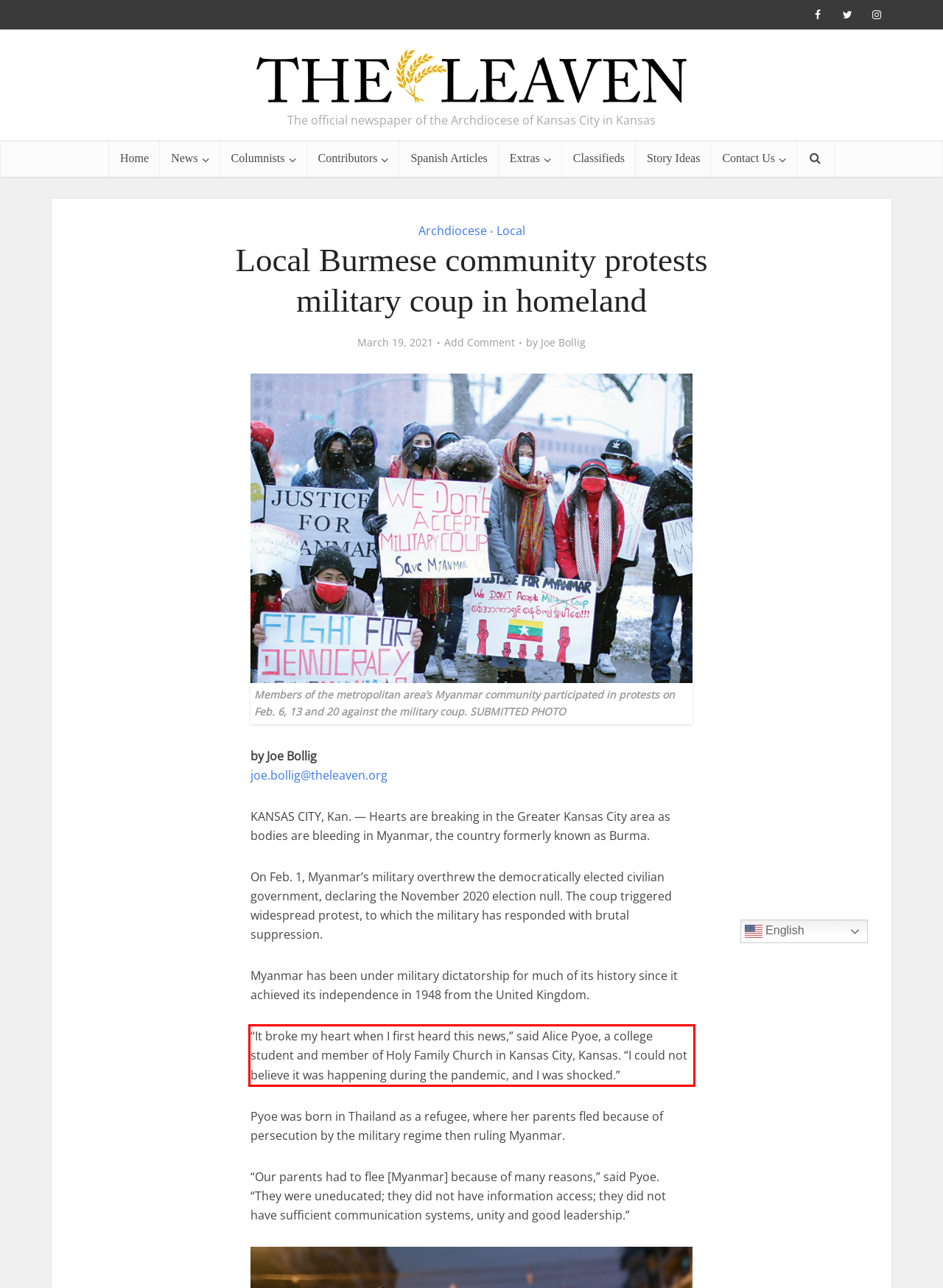Given the screenshot of the webpage, identify the red bounding box, and recognize the text content inside that red bounding box.

“It broke my heart when I first heard this news,” said Alice Pyoe, a college student and member of Holy Family Church in Kansas City, Kansas. “I could not believe it was happening during the pandemic, and I was shocked.”